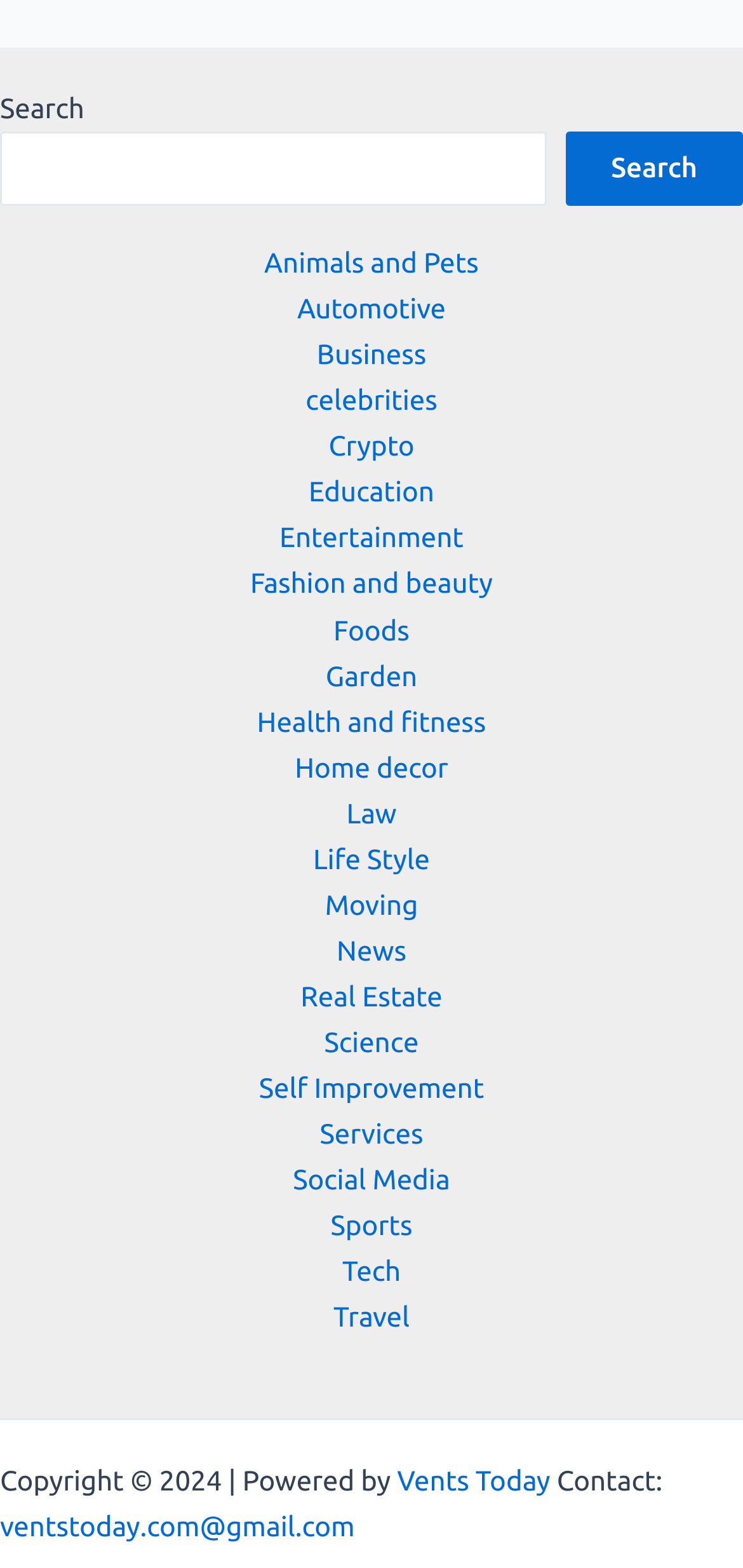How can users contact the owner of this webpage?
Use the screenshot to answer the question with a single word or phrase.

Through email